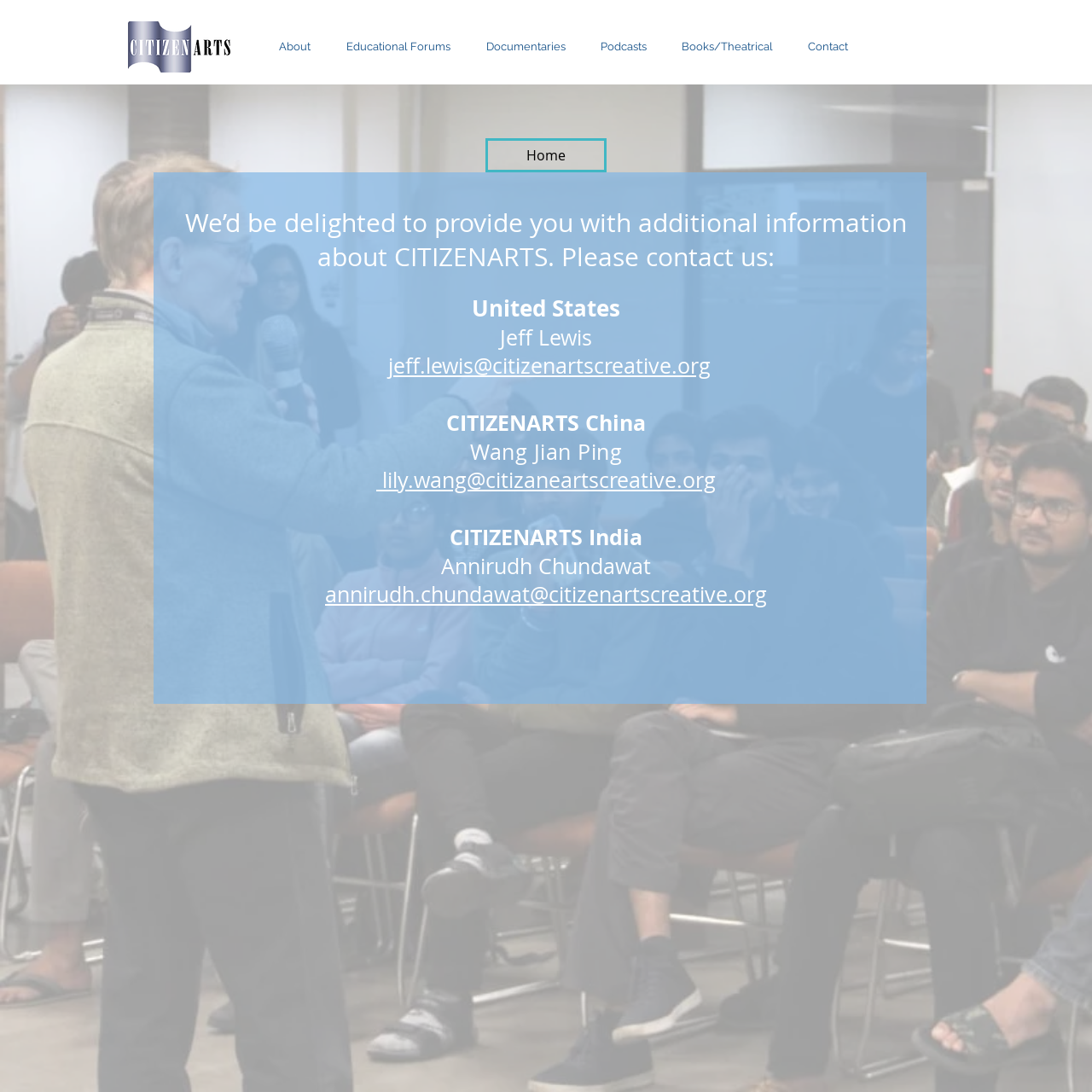Please identify the coordinates of the bounding box for the clickable region that will accomplish this instruction: "go to About page".

[0.239, 0.023, 0.301, 0.062]